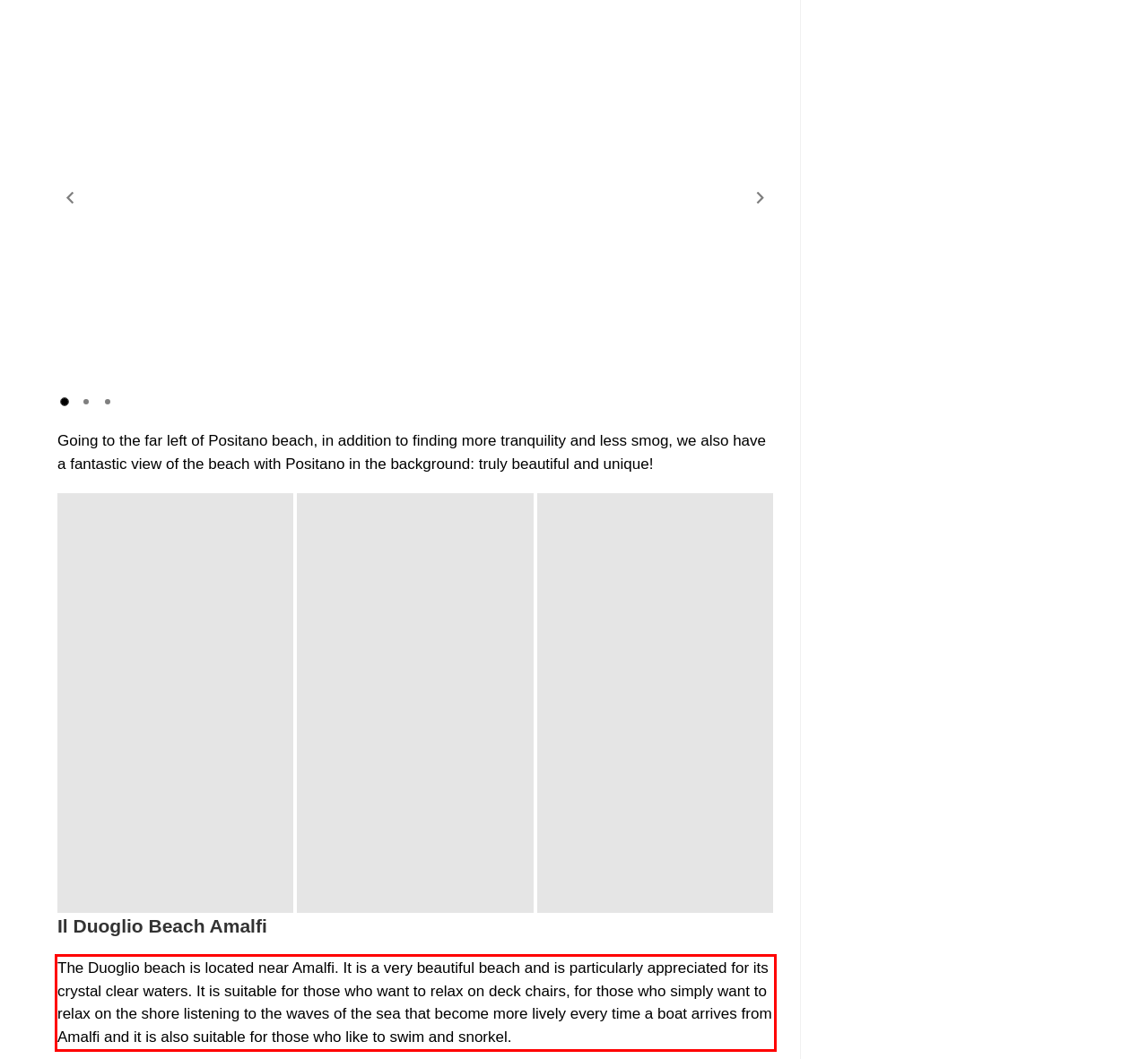Look at the provided screenshot of the webpage and perform OCR on the text within the red bounding box.

The Duoglio beach is located near Amalfi. It is a very beautiful beach and is particularly appreciated for its crystal clear waters. It is suitable for those who want to relax on deck chairs, for those who simply want to relax on the shore listening to the waves of the sea that become more lively every time a boat arrives from Amalfi and it is also suitable for those who like to swim and snorkel.